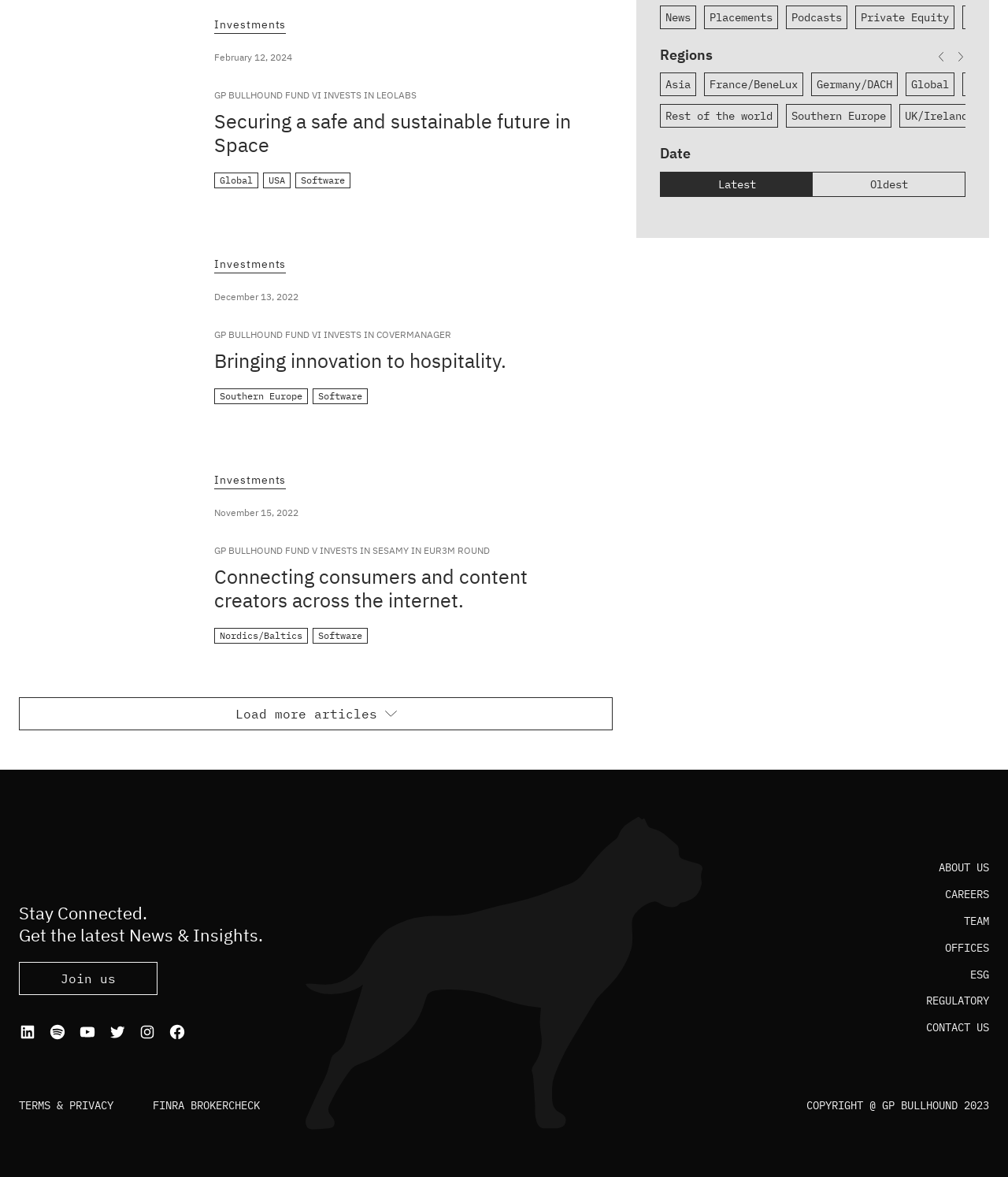What is the name of the company that invested in Sesamy?
Please answer using one word or phrase, based on the screenshot.

GP BULLHOUND FUND V